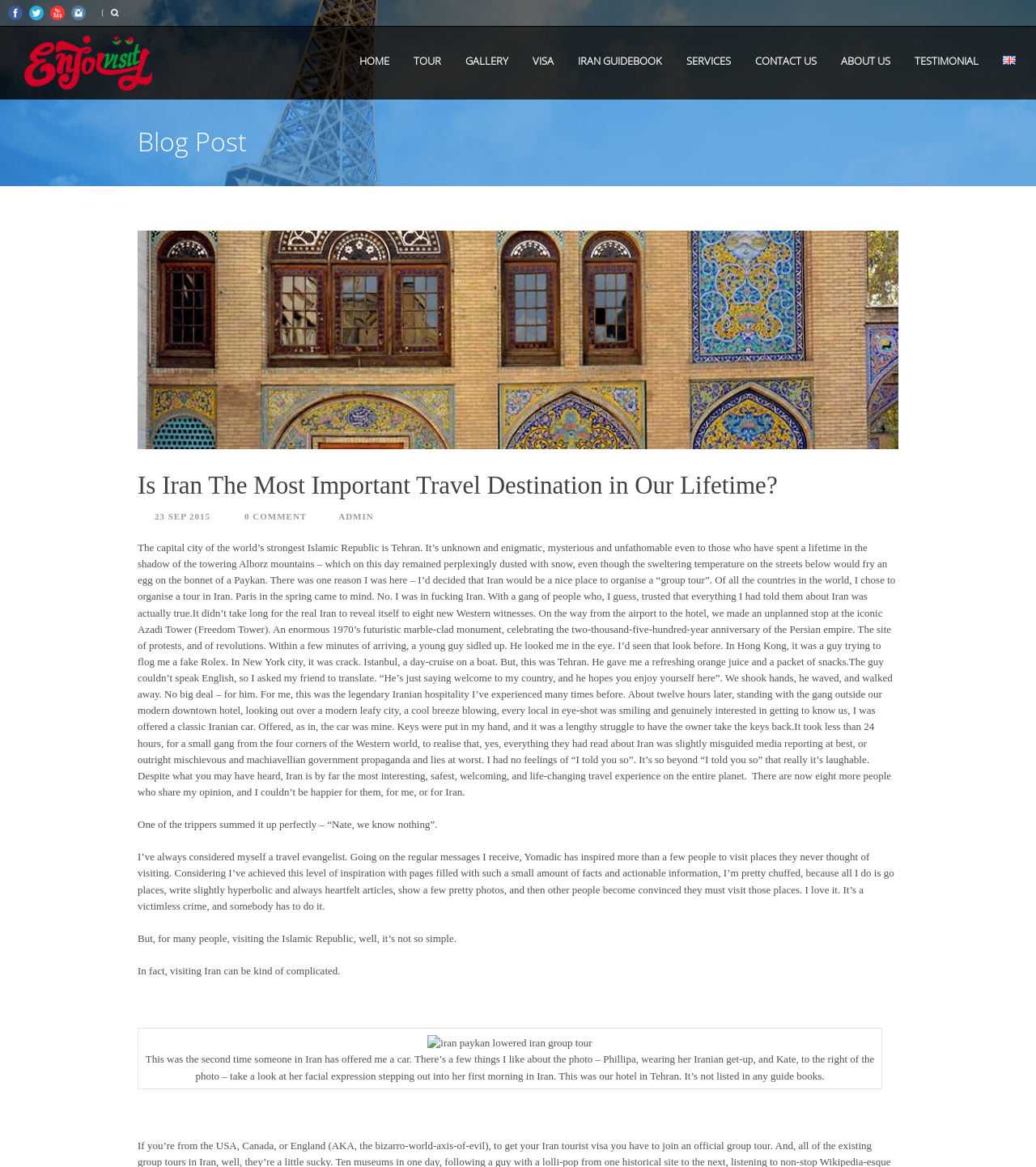Locate the bounding box coordinates of the region to be clicked to comply with the following instruction: "Click the En language button". The coordinates must be four float numbers between 0 and 1, in the form [left, top, right, bottom].

[0.956, 0.044, 0.992, 0.06]